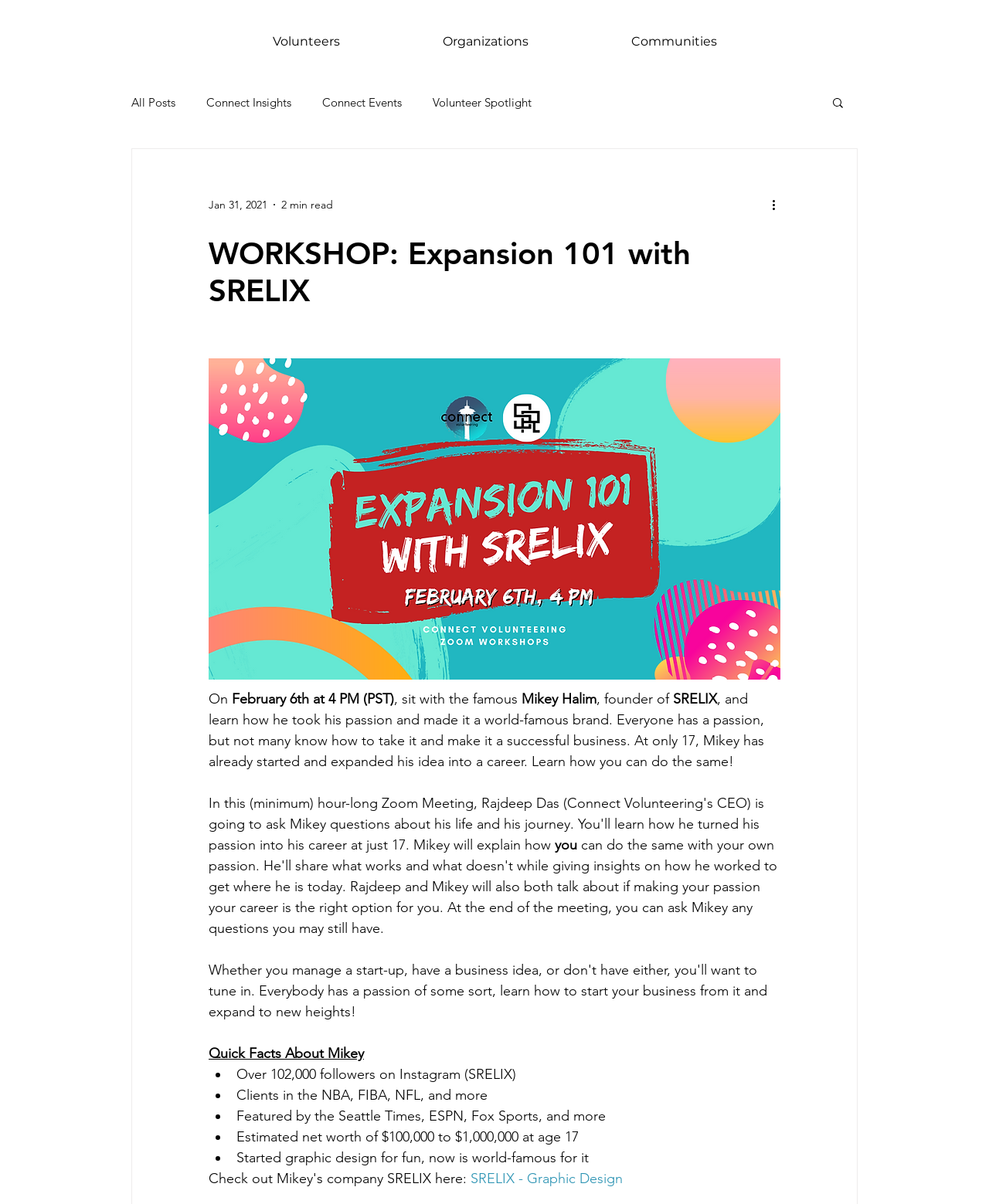What is the topic of the workshop?
Please give a well-detailed answer to the question.

The topic of the workshop is 'Expansion 101 with SRELIX' which can be inferred from the heading 'WORKSHOP: Expansion 101 with SRELIX' on the webpage.